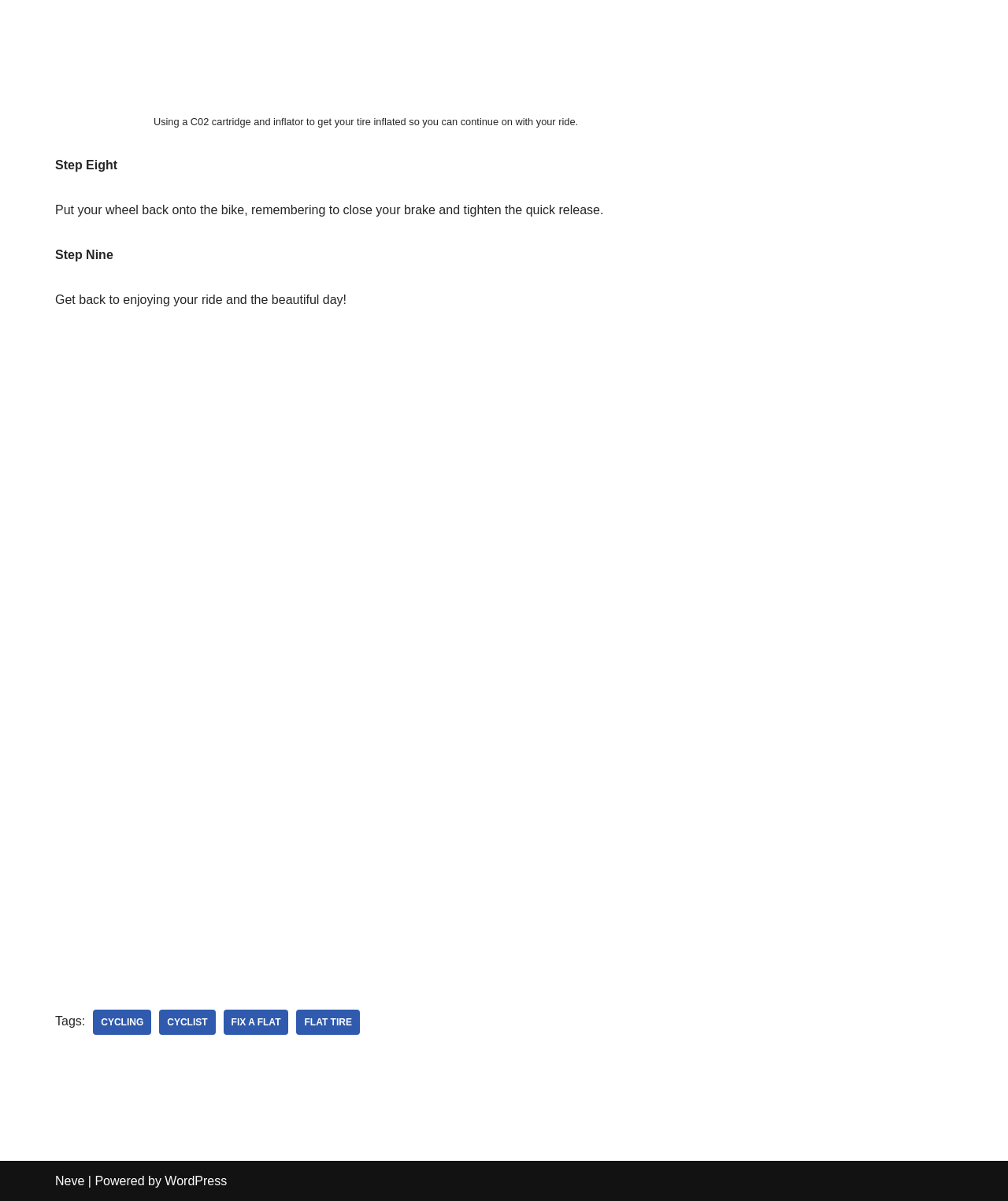What is the purpose of the image on the webpage? Look at the image and give a one-word or short phrase answer.

Illustrate a flat finish